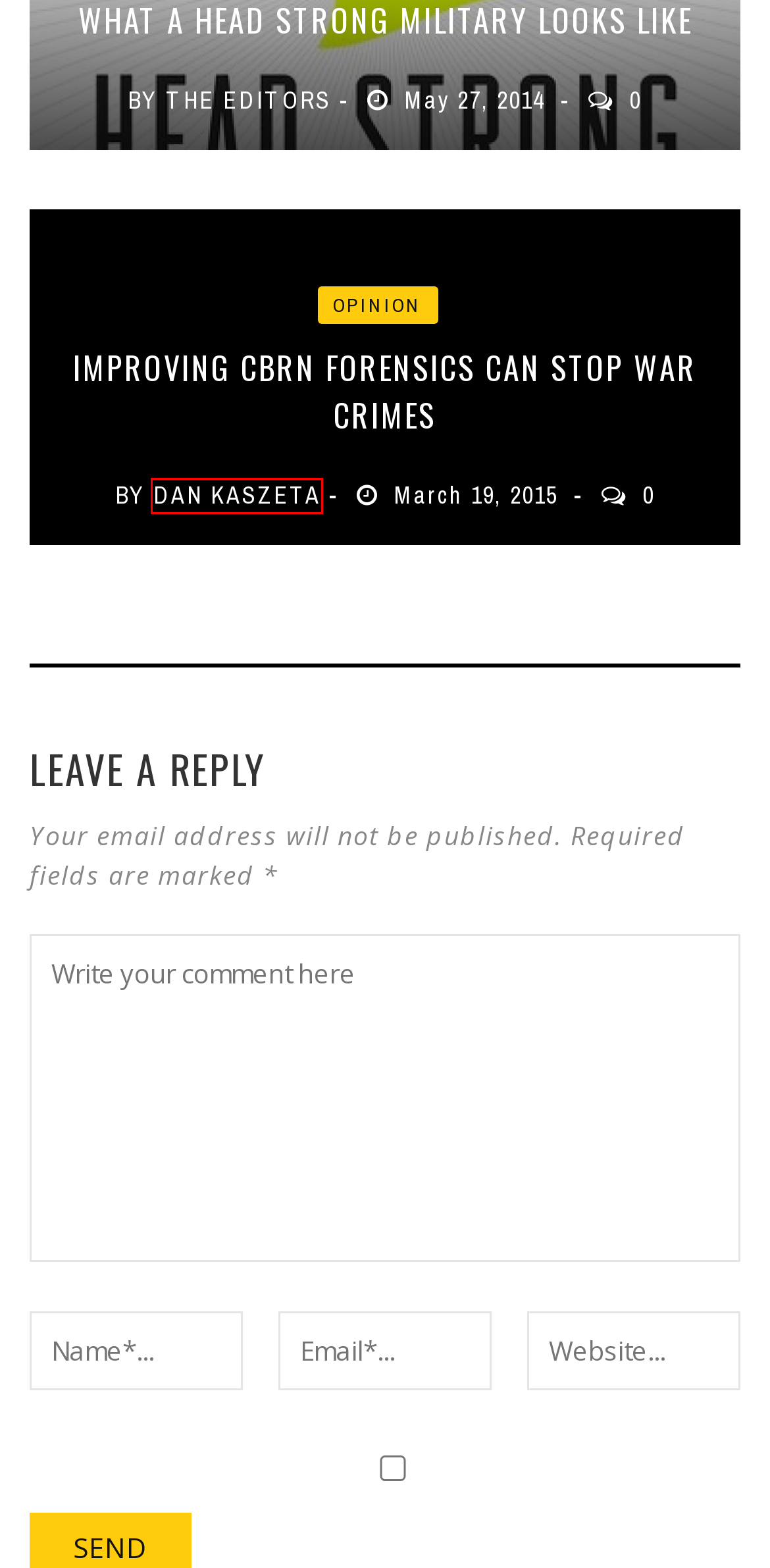You are presented with a screenshot of a webpage with a red bounding box. Select the webpage description that most closely matches the new webpage after clicking the element inside the red bounding box. The options are:
A. Improving CBRN Forensics Can Stop War Crimes - Cicero Magazine
B. Contact - Cicero Magazine
C. August 1, 2017 - Cicero Magazine
D. DAN KASZETA, Author at Cicero Magazine
E. May 27, 2014 - Cicero Magazine
F. The Editors, Author at Cicero Magazine
G. Best EDC Backpack: Your Everday Bag - Cicero Magazine
H. March 19, 2015 - Cicero Magazine

D